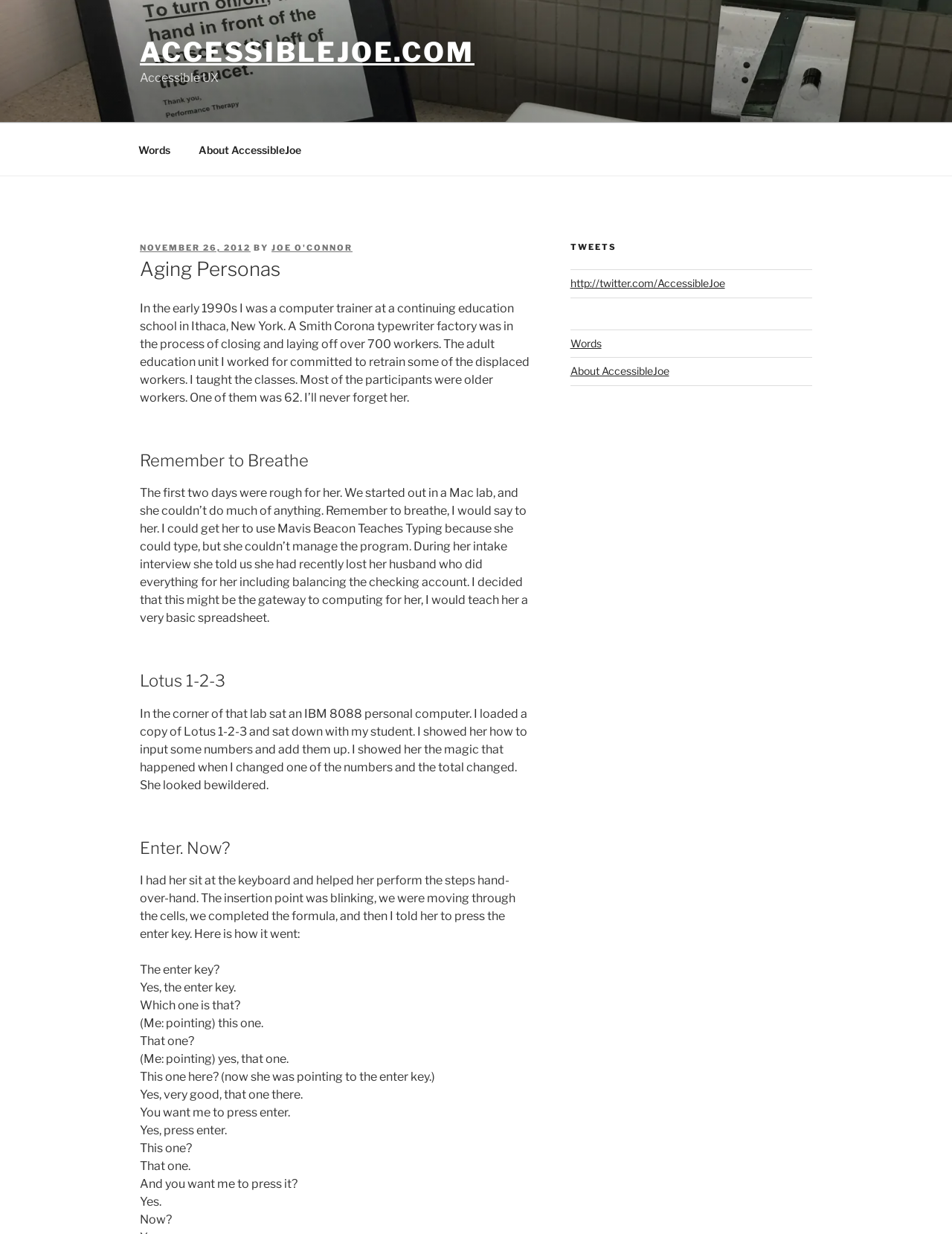Specify the bounding box coordinates for the region that must be clicked to perform the given instruction: "Click the 'Words' link".

[0.131, 0.106, 0.192, 0.136]